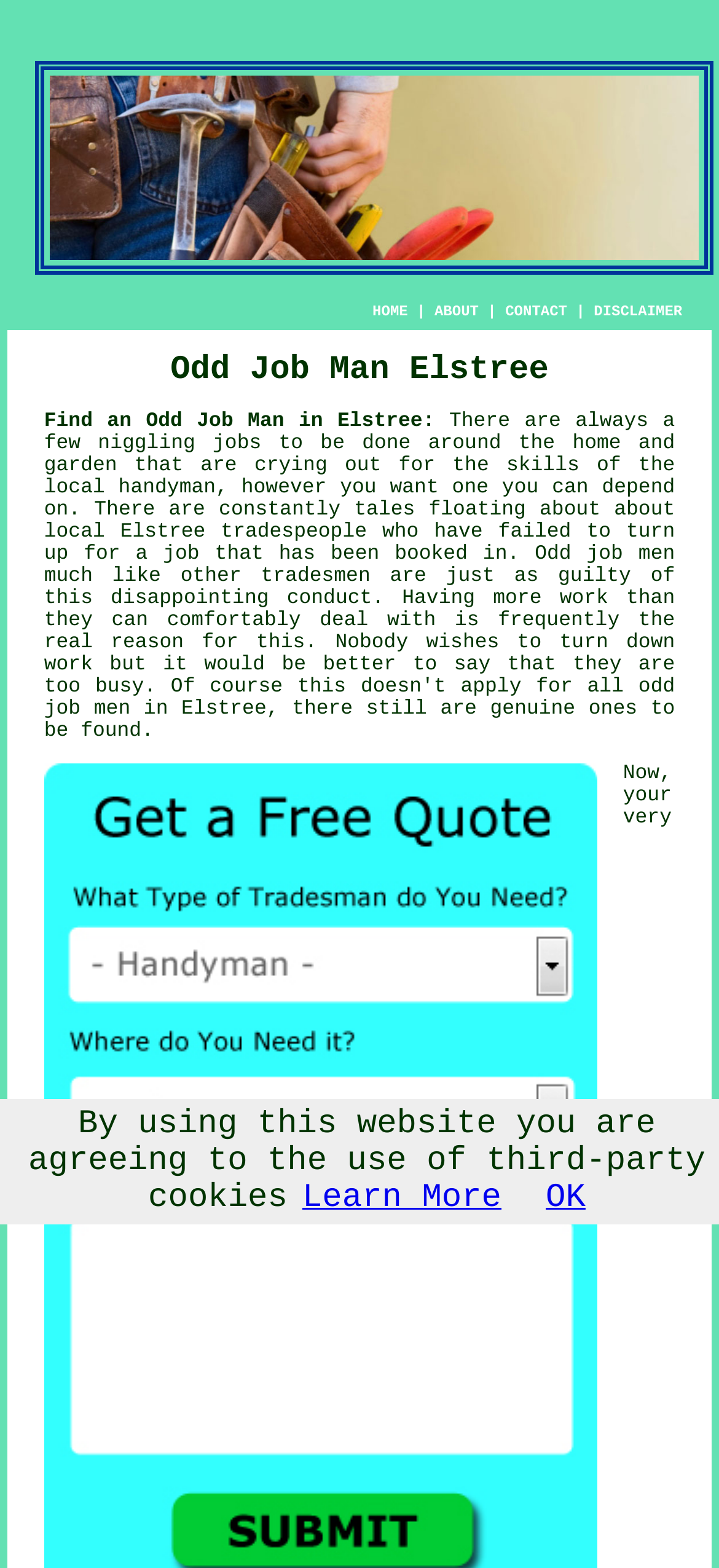What is the location mentioned in the webpage?
Using the details from the image, give an elaborate explanation to answer the question.

The webpage has a heading 'Odd Job Man Elstree' and mentions 'Elstree' multiple times in the text, indicating that the location being referred to is Elstree.